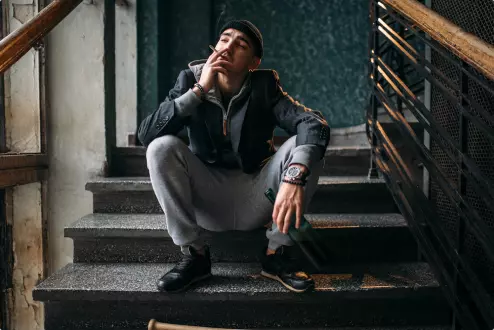What is the man holding in his hand?
Examine the screenshot and reply with a single word or phrase.

A drink